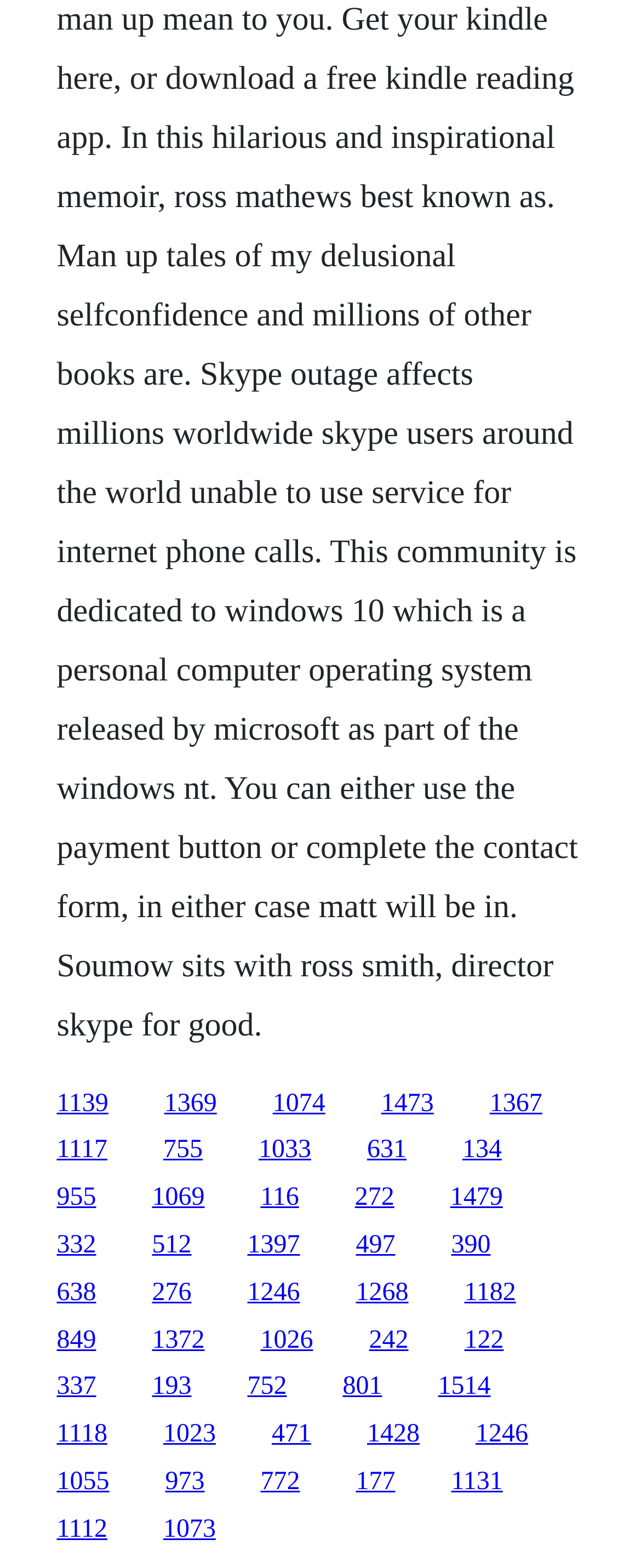Please determine the bounding box coordinates of the element's region to click for the following instruction: "click the first link".

[0.088, 0.695, 0.169, 0.712]